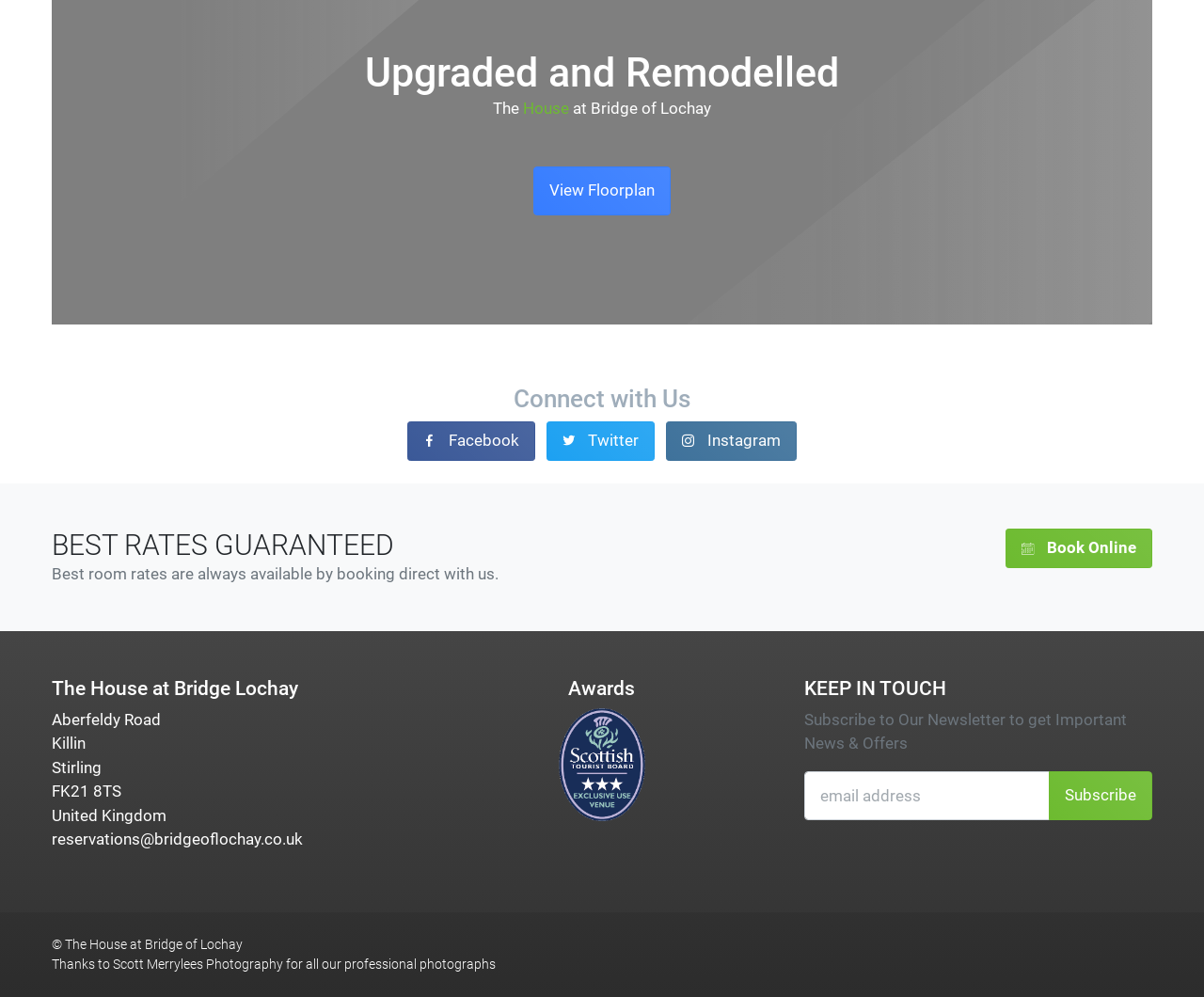Please locate the bounding box coordinates of the element that should be clicked to achieve the given instruction: "Contact us through Facebook".

[0.338, 0.422, 0.445, 0.462]